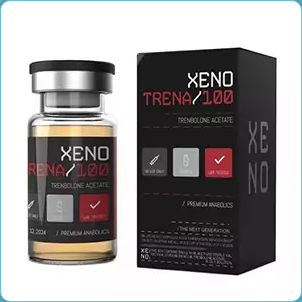What is the color scheme of the box design?
Please provide a comprehensive and detailed answer to the question.

The box design is striking, with a combination of black and red elements, which creates a visually appealing contrast.